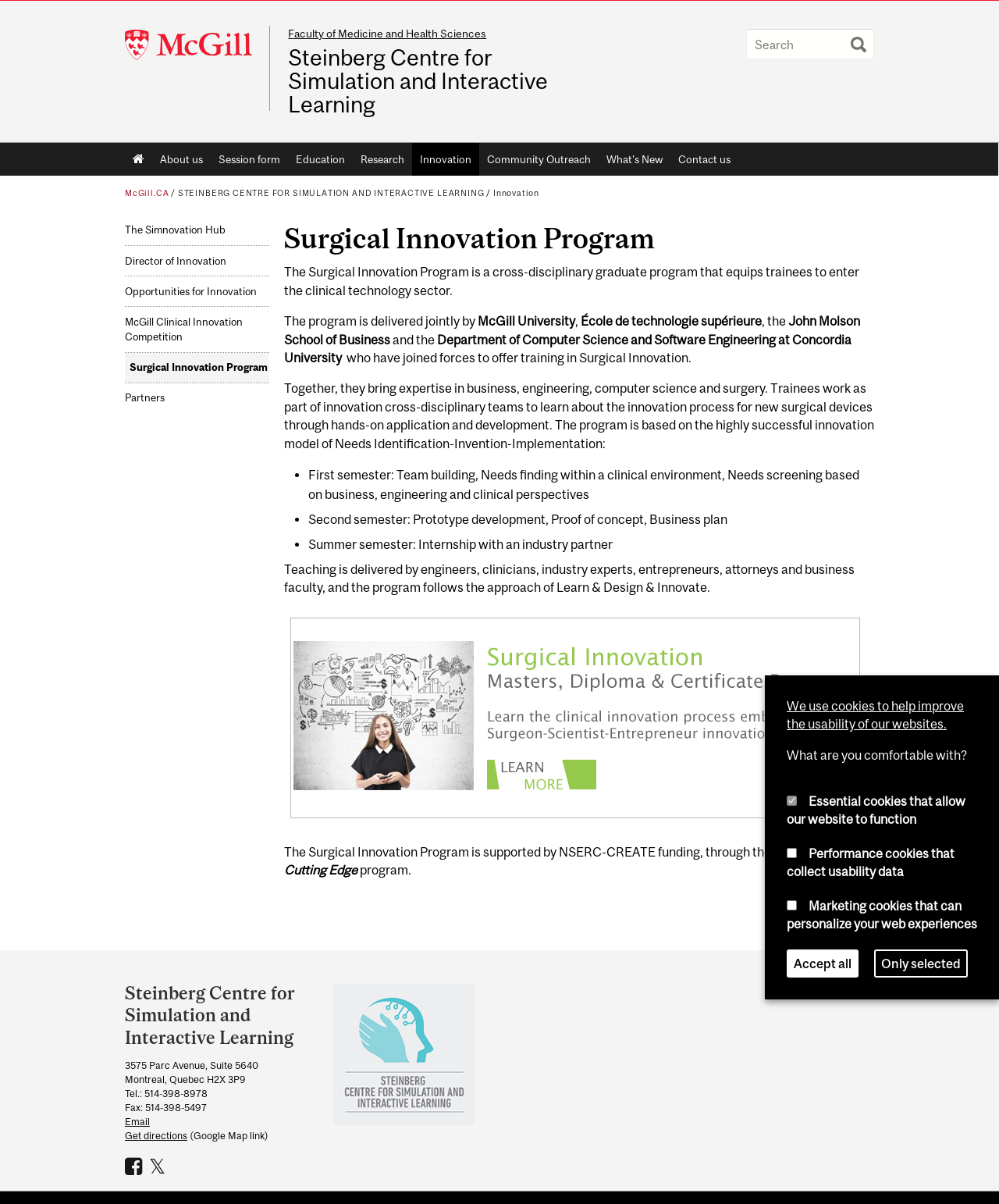Locate the bounding box coordinates of the clickable region necessary to complete the following instruction: "Contact us". Provide the coordinates in the format of four float numbers between 0 and 1, i.e., [left, top, right, bottom].

[0.671, 0.118, 0.739, 0.146]